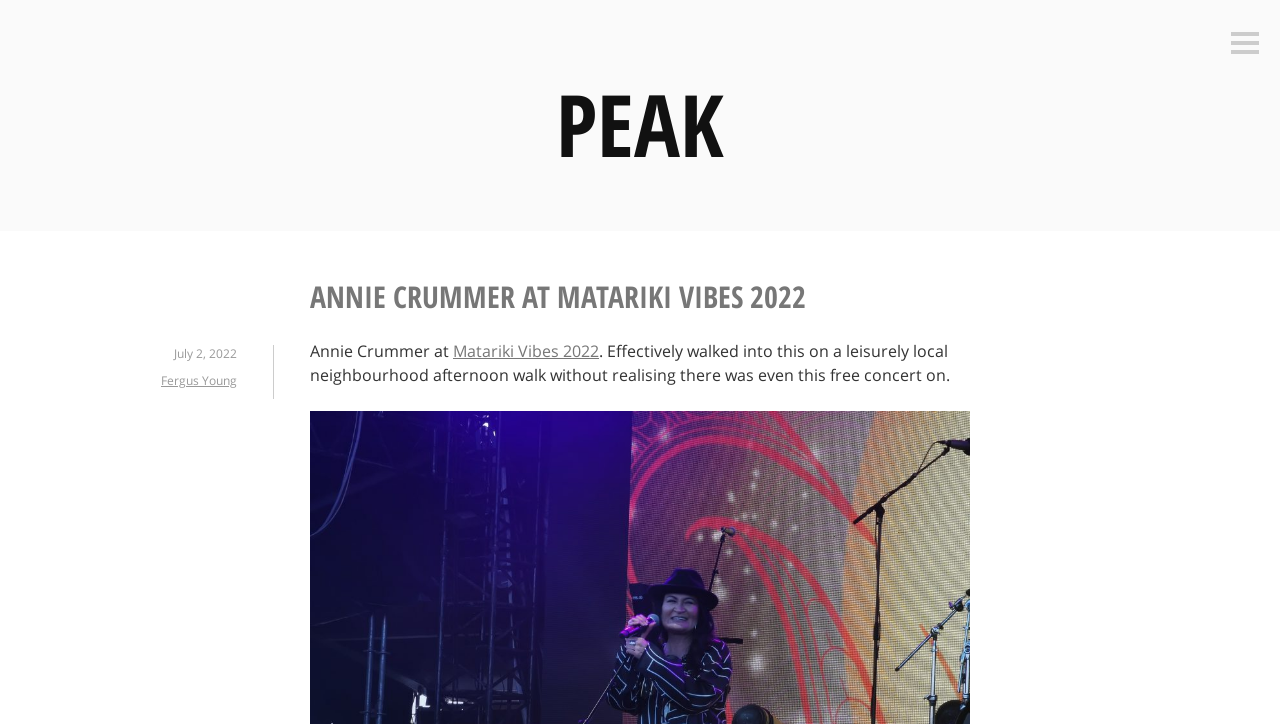Determine the bounding box of the UI component based on this description: "Matariki Vibes 2022". The bounding box coordinates should be four float values between 0 and 1, i.e., [left, top, right, bottom].

[0.354, 0.47, 0.468, 0.501]